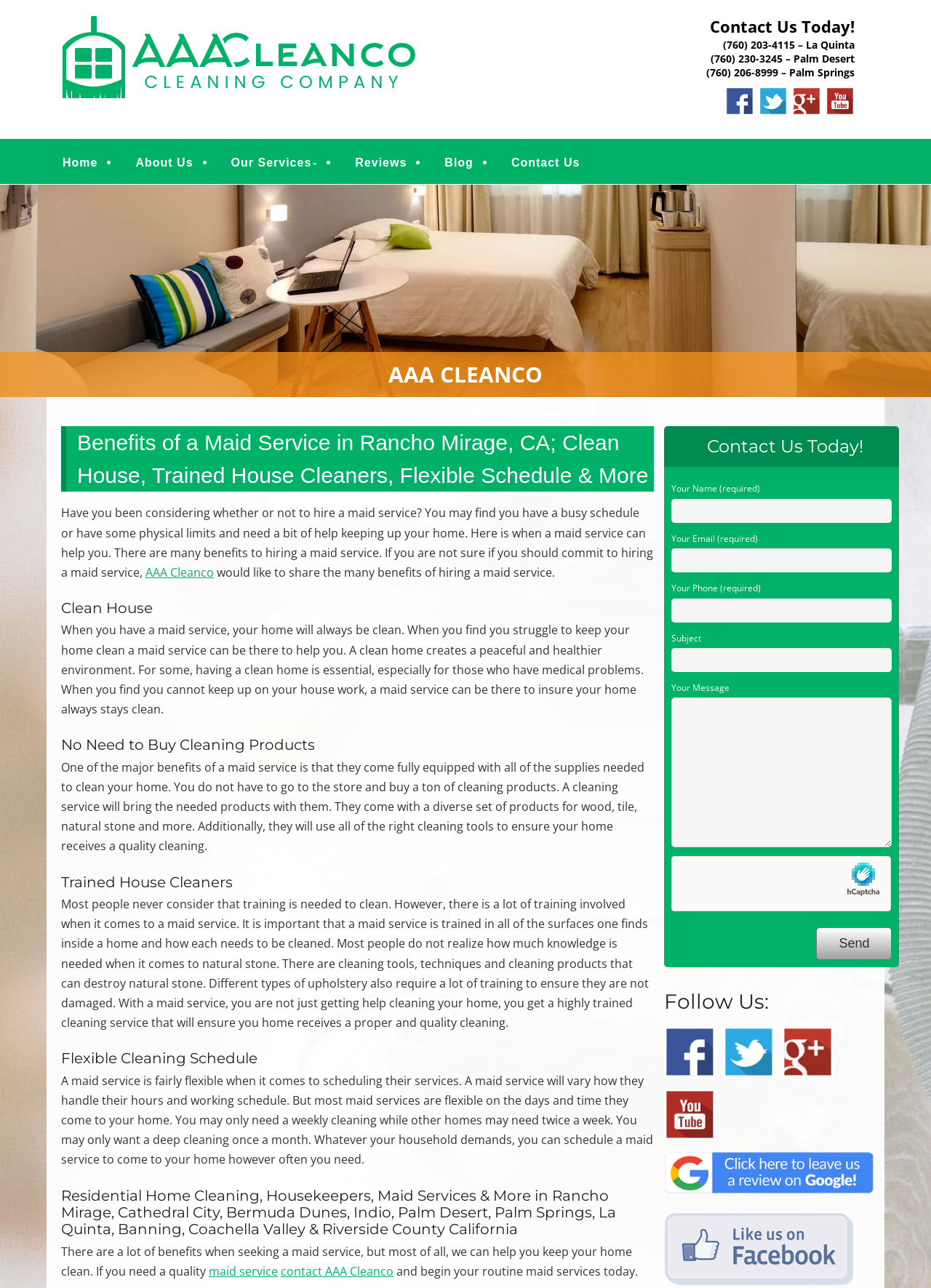Pinpoint the bounding box coordinates of the clickable element to carry out the following instruction: "Send a message."

[0.877, 0.72, 0.958, 0.745]